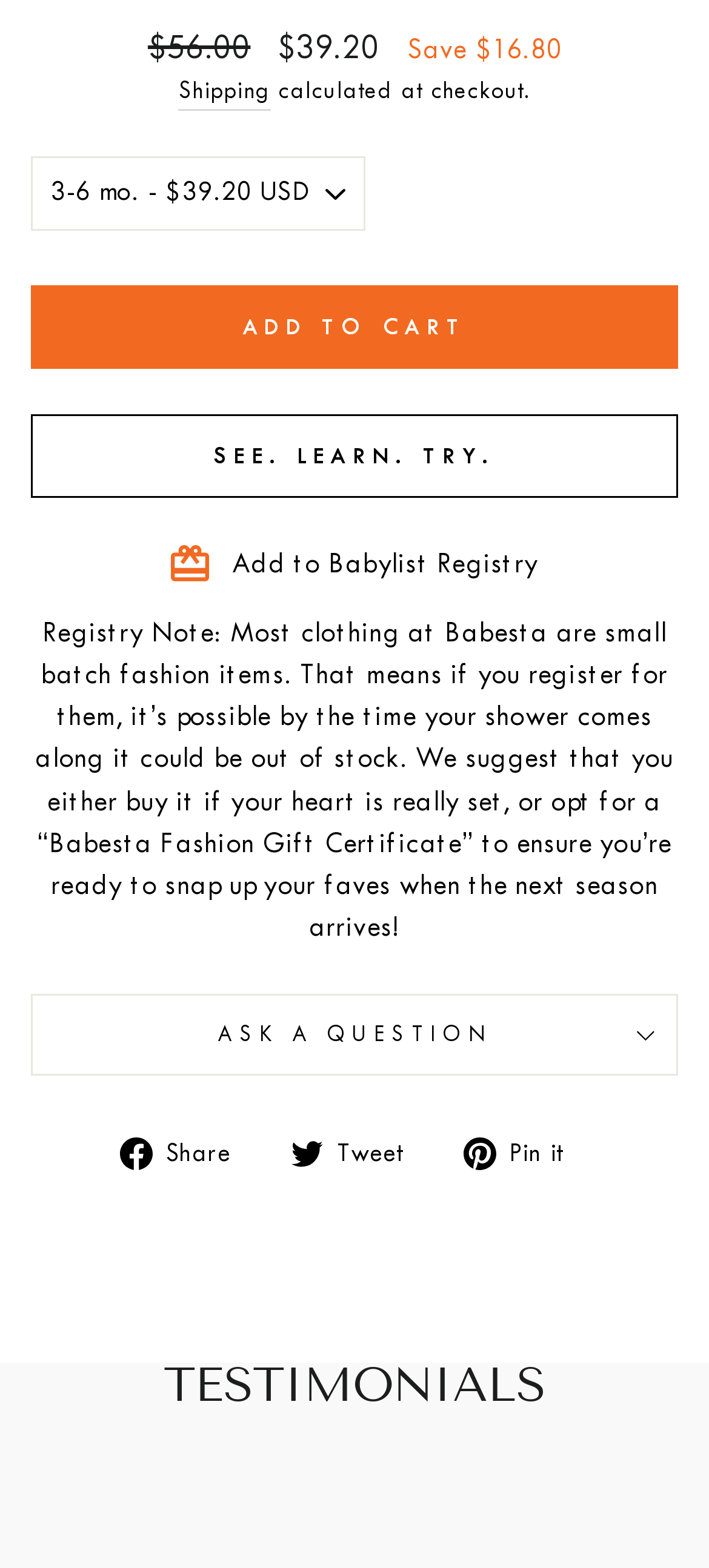Determine the bounding box coordinates of the element's region needed to click to follow the instruction: "Click the 'Add to Babylist Registry' link". Provide these coordinates as four float numbers between 0 and 1, formatted as [left, top, right, bottom].

[0.328, 0.346, 0.758, 0.373]